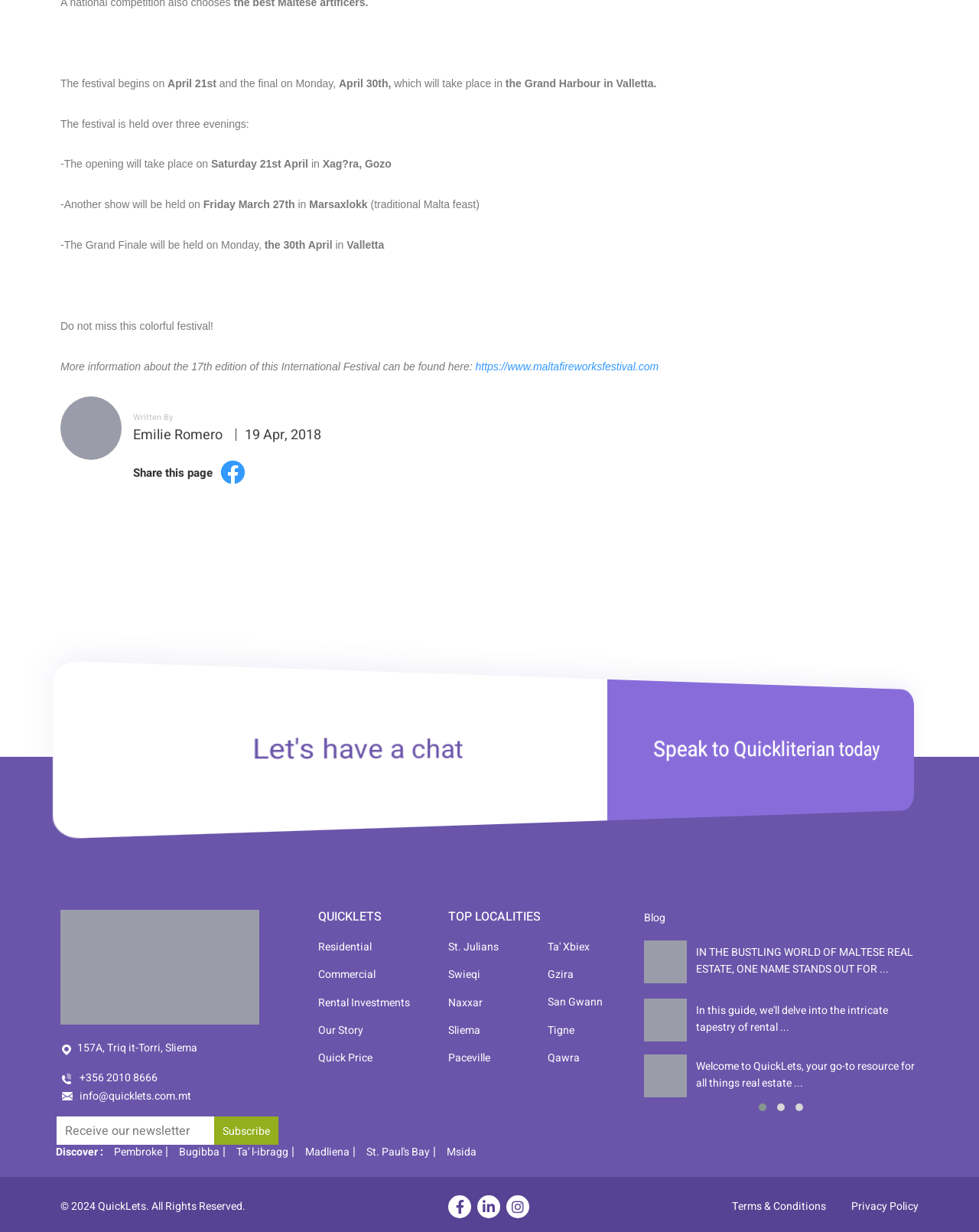Please locate the UI element described by "Fraud Prevention" and provide its bounding box coordinates.

None